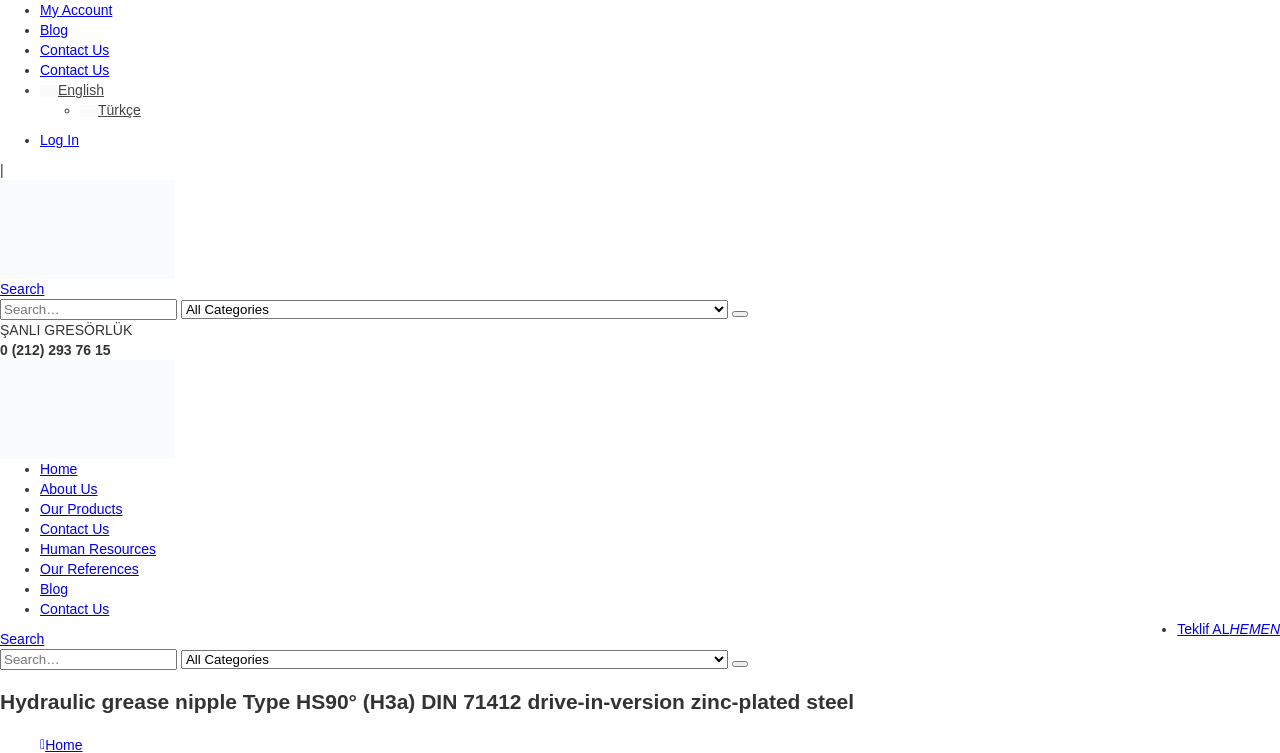Given the following UI element description: "Log In", find the bounding box coordinates in the webpage screenshot.

[0.031, 0.175, 0.062, 0.197]